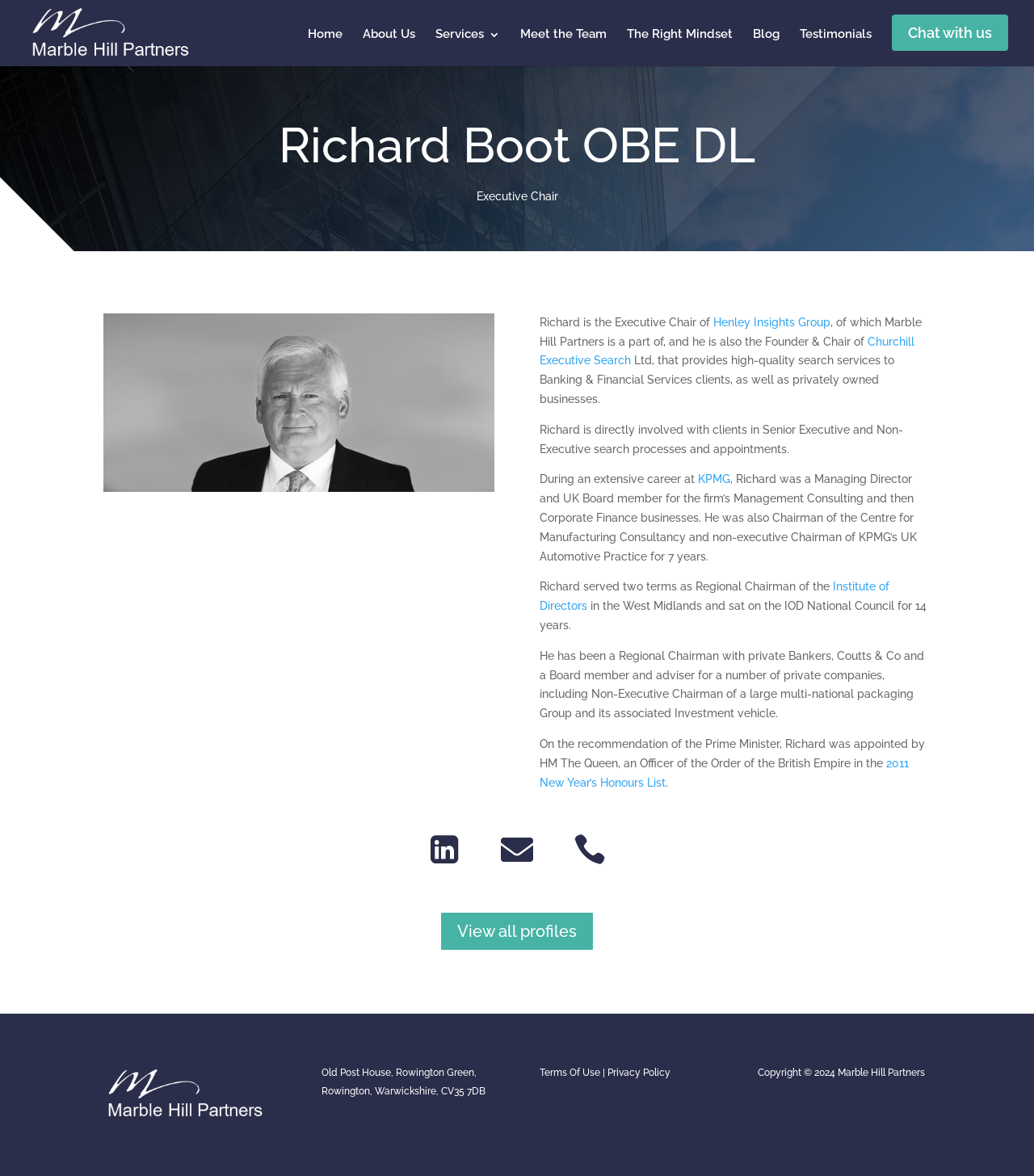Could you please study the image and provide a detailed answer to the question:
What is Richard Boot's occupation?

Based on the webpage, Richard Boot is the Executive Chair of Marble Hill Partners, which is mentioned in the article section of the webpage.